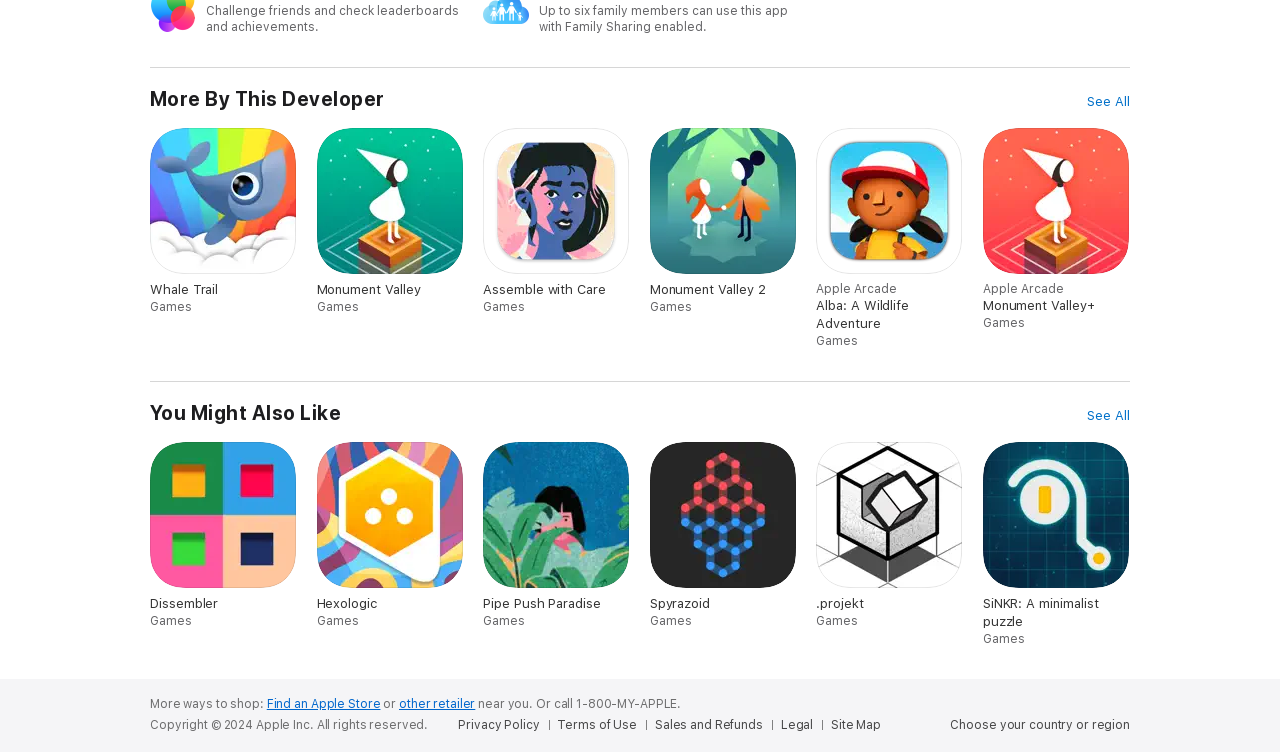How many family members can use this app with Family Sharing enabled?
Could you please answer the question thoroughly and with as much detail as possible?

The second heading on the webpage states 'Up to six family members can use this app with Family Sharing enabled.' which implies that the app supports Family Sharing for up to six family members.